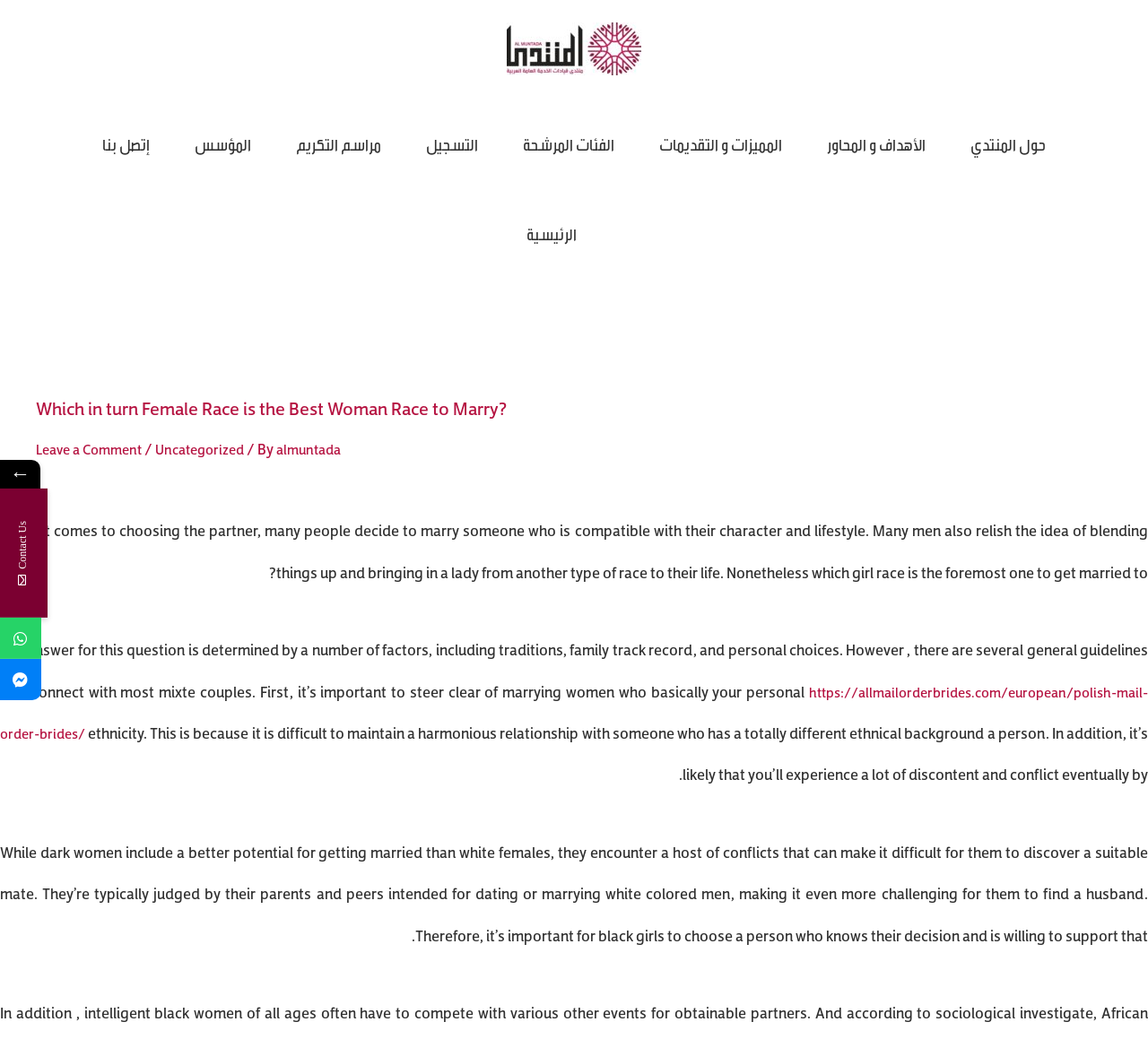Please identify the bounding box coordinates of where to click in order to follow the instruction: "Leave a reply".

None